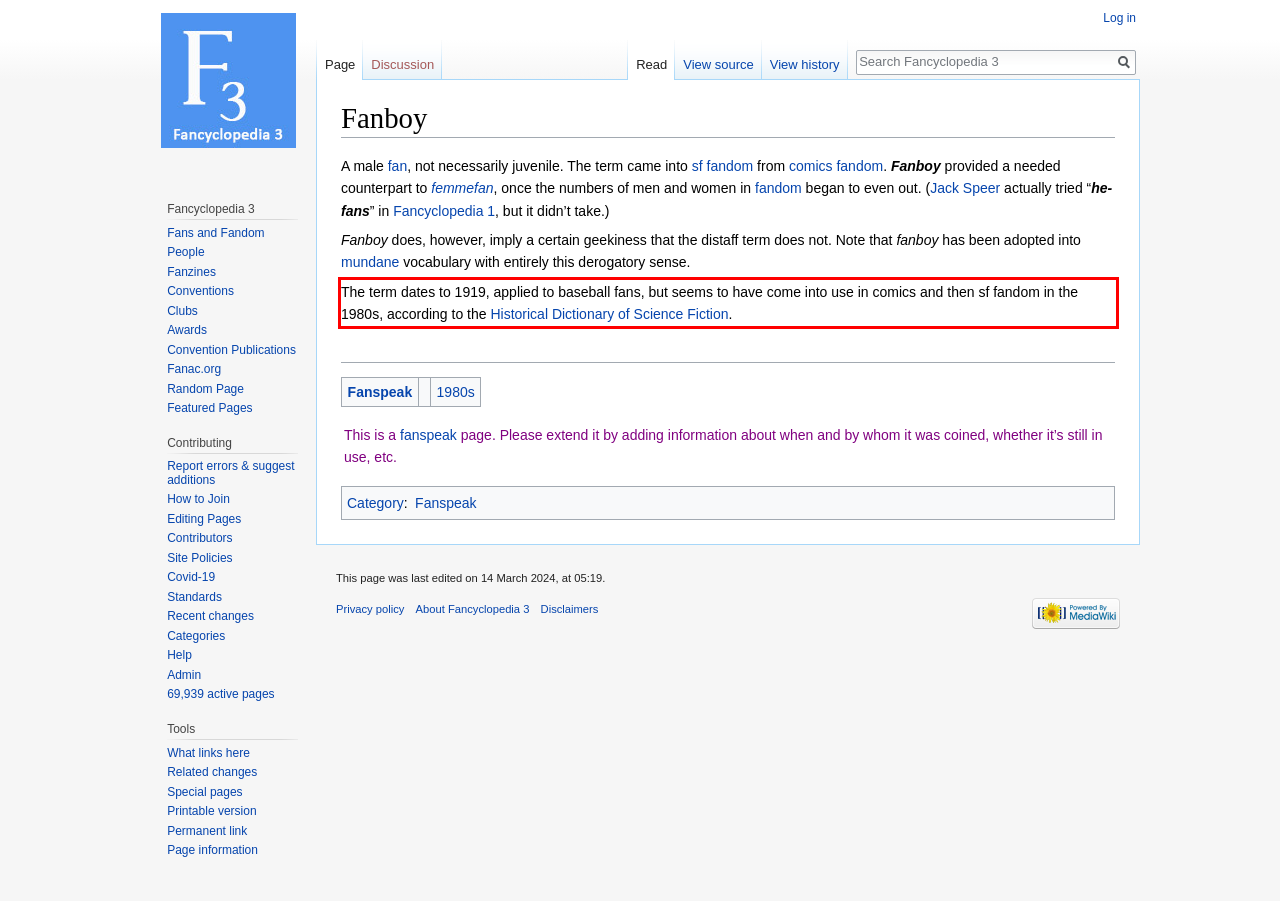Inspect the webpage screenshot that has a red bounding box and use OCR technology to read and display the text inside the red bounding box.

The term dates to 1919, applied to baseball fans, but seems to have come into use in comics and then sf fandom in the 1980s, according to the Historical Dictionary of Science Fiction.